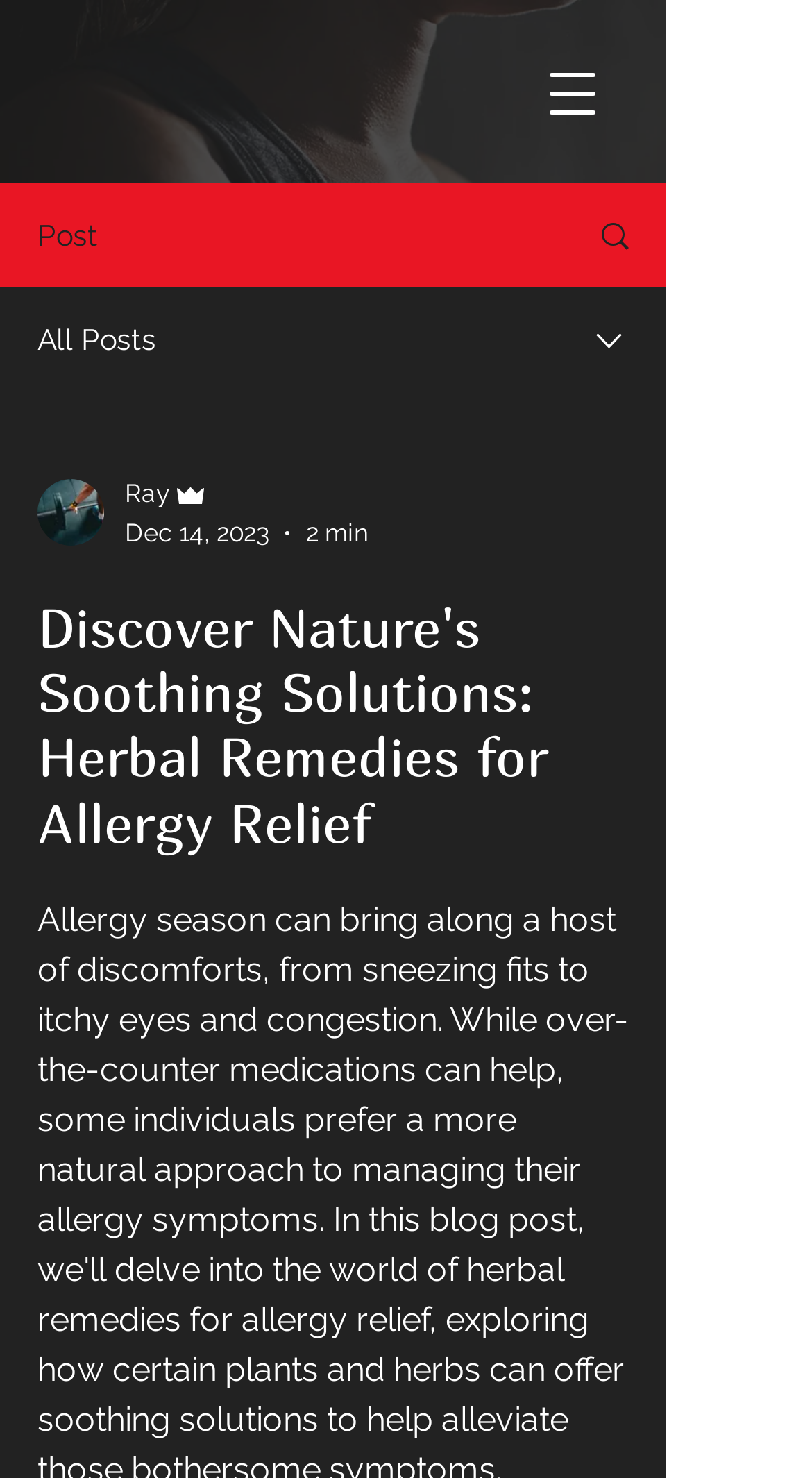How many images are on the webpage?
Please answer the question with a detailed and comprehensive explanation.

I counted the number of image elements on the webpage. There is one image element inside the link element, one image element inside the combobox element, and two standalone image elements.